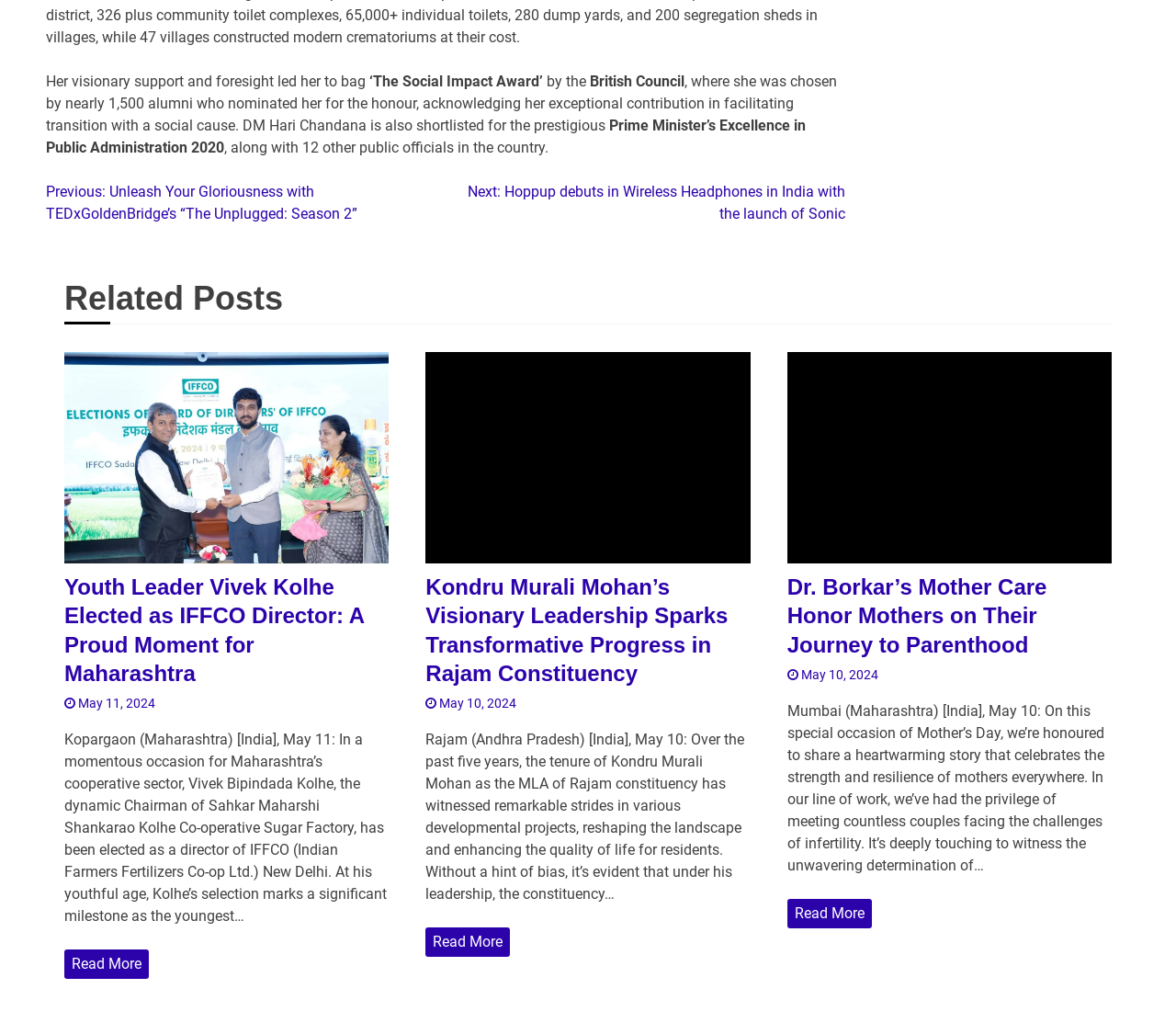Indicate the bounding box coordinates of the element that needs to be clicked to satisfy the following instruction: "Read 'Kondru Murali Mohan’s Visionary Leadership Sparks Transformative Progress in Rajam Constituency'". The coordinates should be four float numbers between 0 and 1, i.e., [left, top, right, bottom].

[0.362, 0.56, 0.638, 0.672]